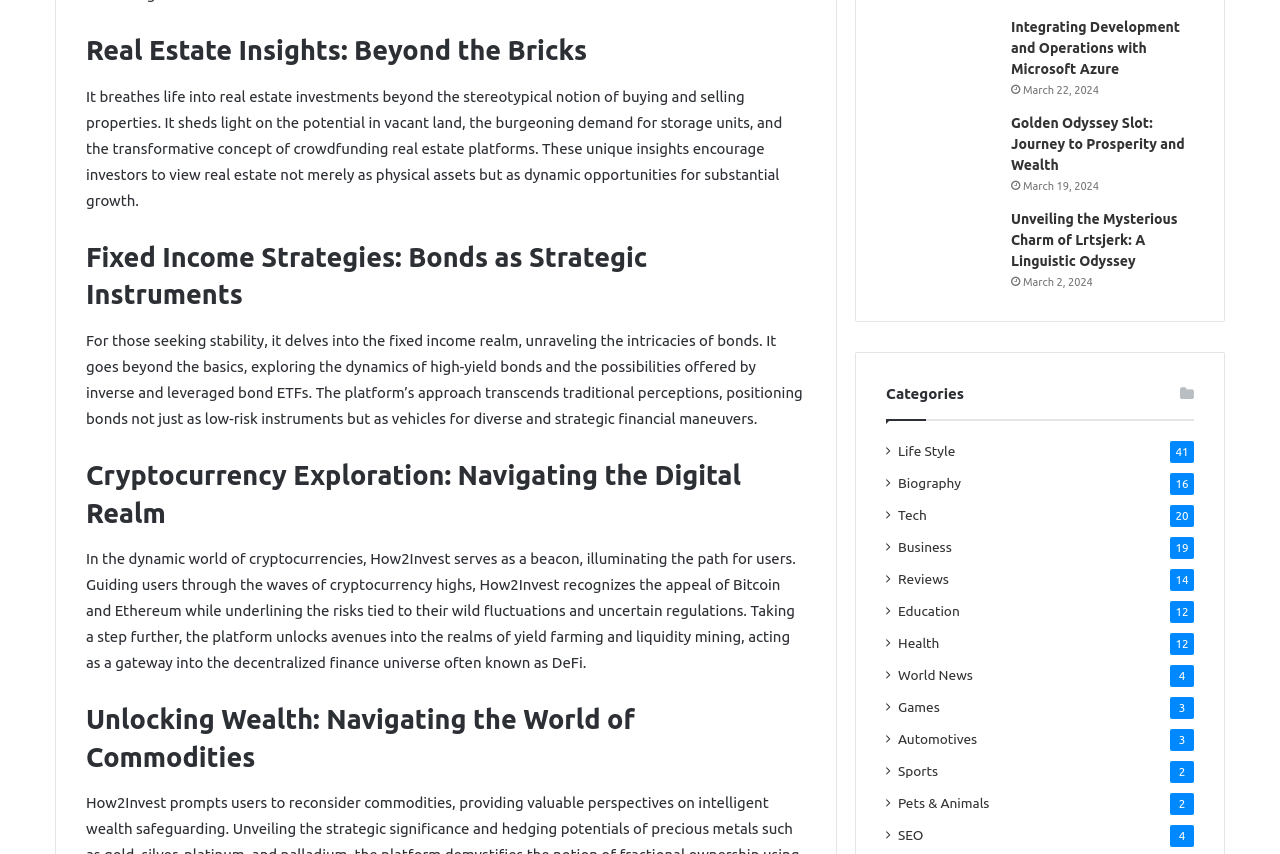Respond with a single word or short phrase to the following question: 
What is the date of the 'Golden Odyssey Slot' article?

March 19, 2024